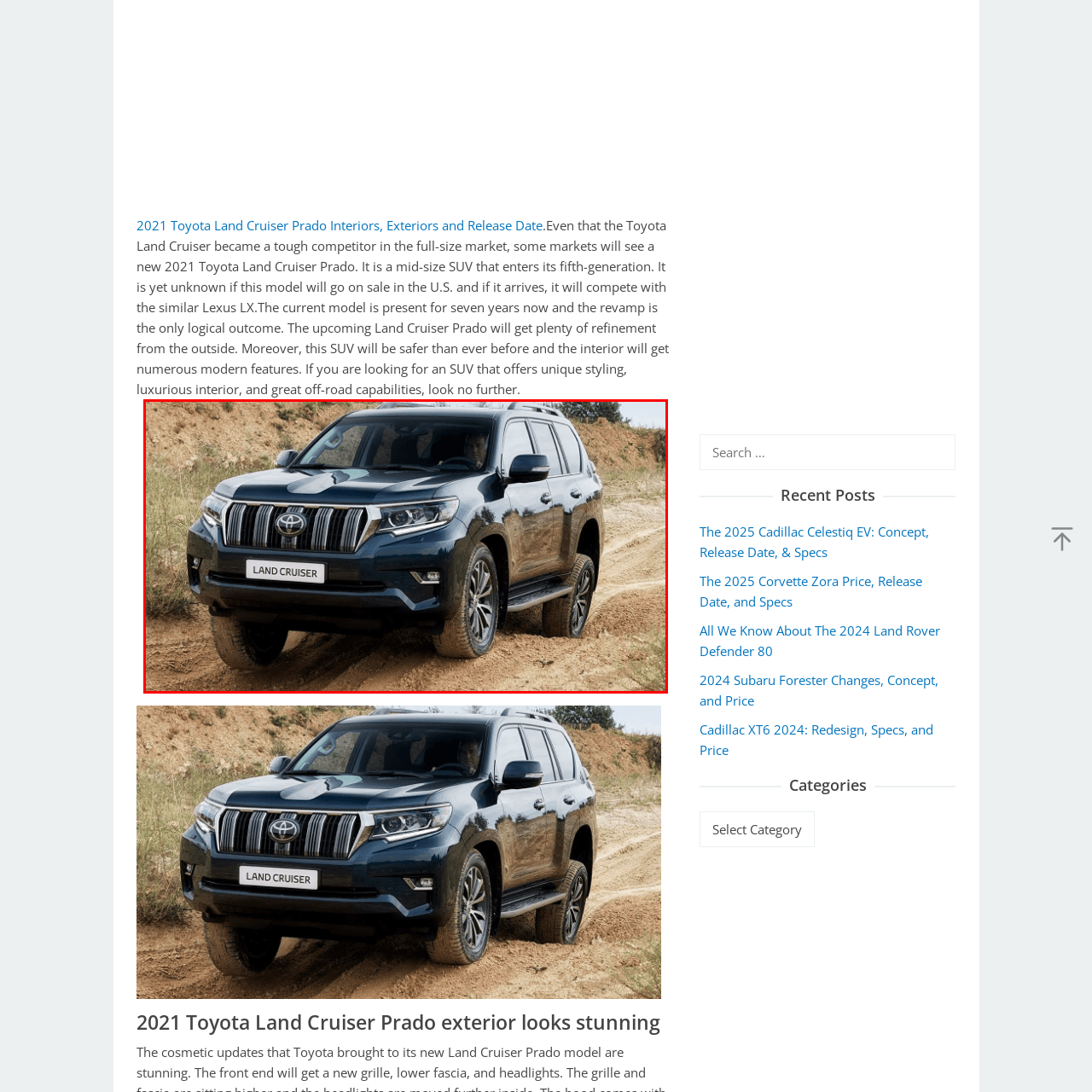View the image surrounded by the red border, What is the generation of the Land Cruiser Prado in the image?
 Answer using a single word or phrase.

Fifth generation